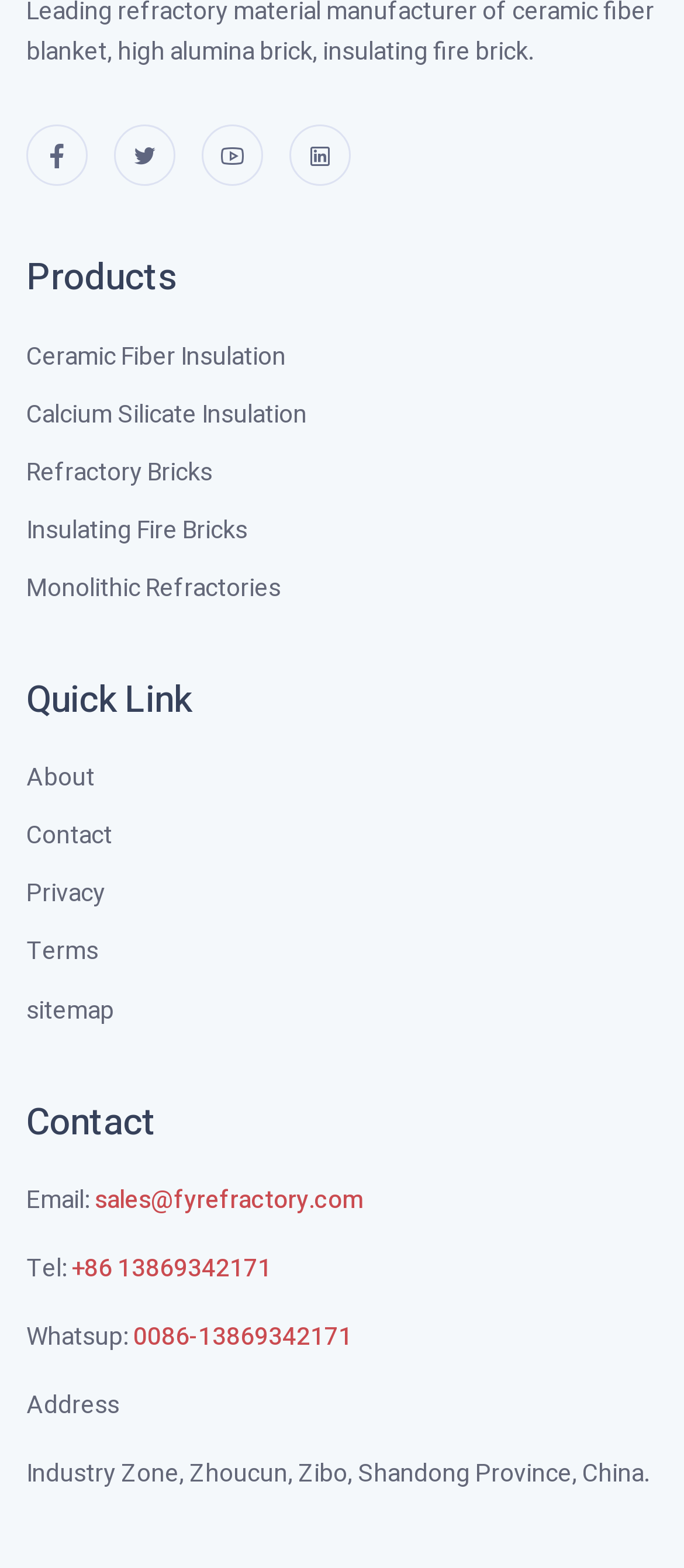Provide the bounding box coordinates, formatted as (top-left x, top-left y, bottom-right x, bottom-right y), with all values being floating point numbers between 0 and 1. Identify the bounding box of the UI element that matches the description: About

[0.038, 0.483, 0.138, 0.509]